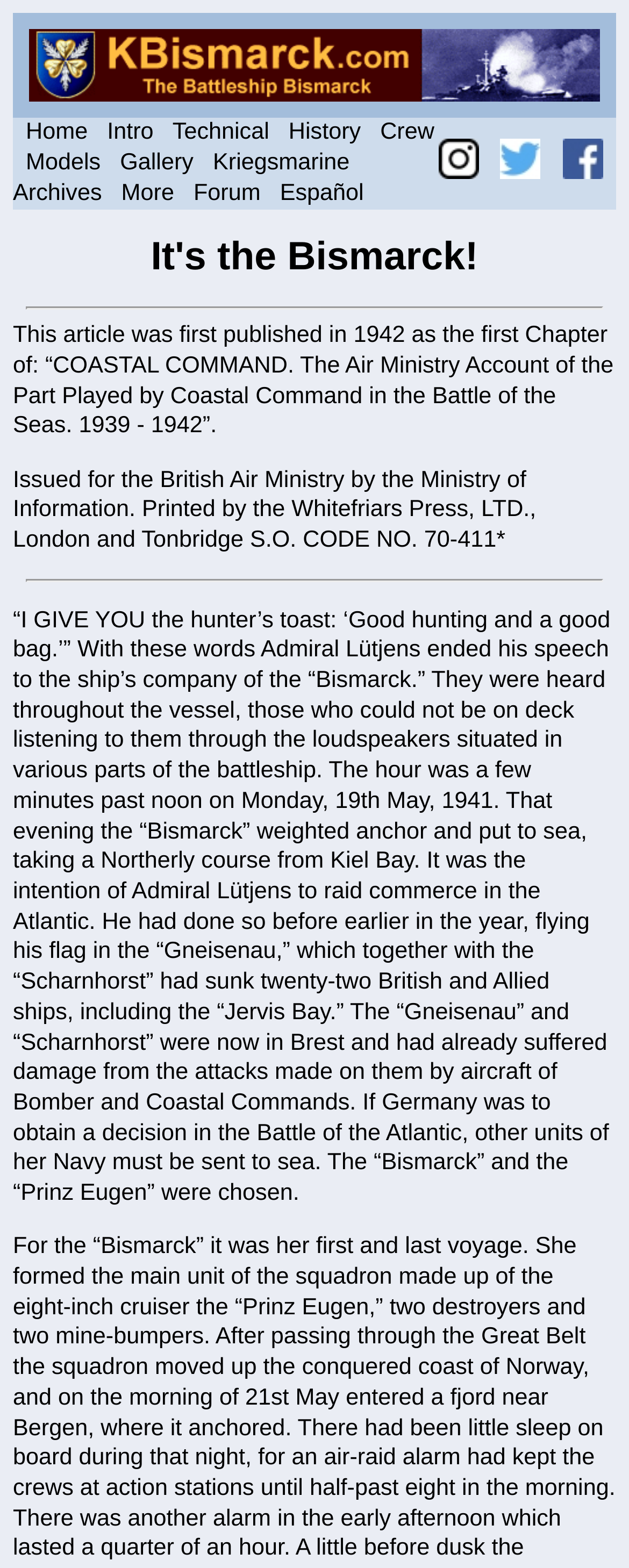Provide your answer in one word or a succinct phrase for the question: 
How many images are in the top navigation bar?

3